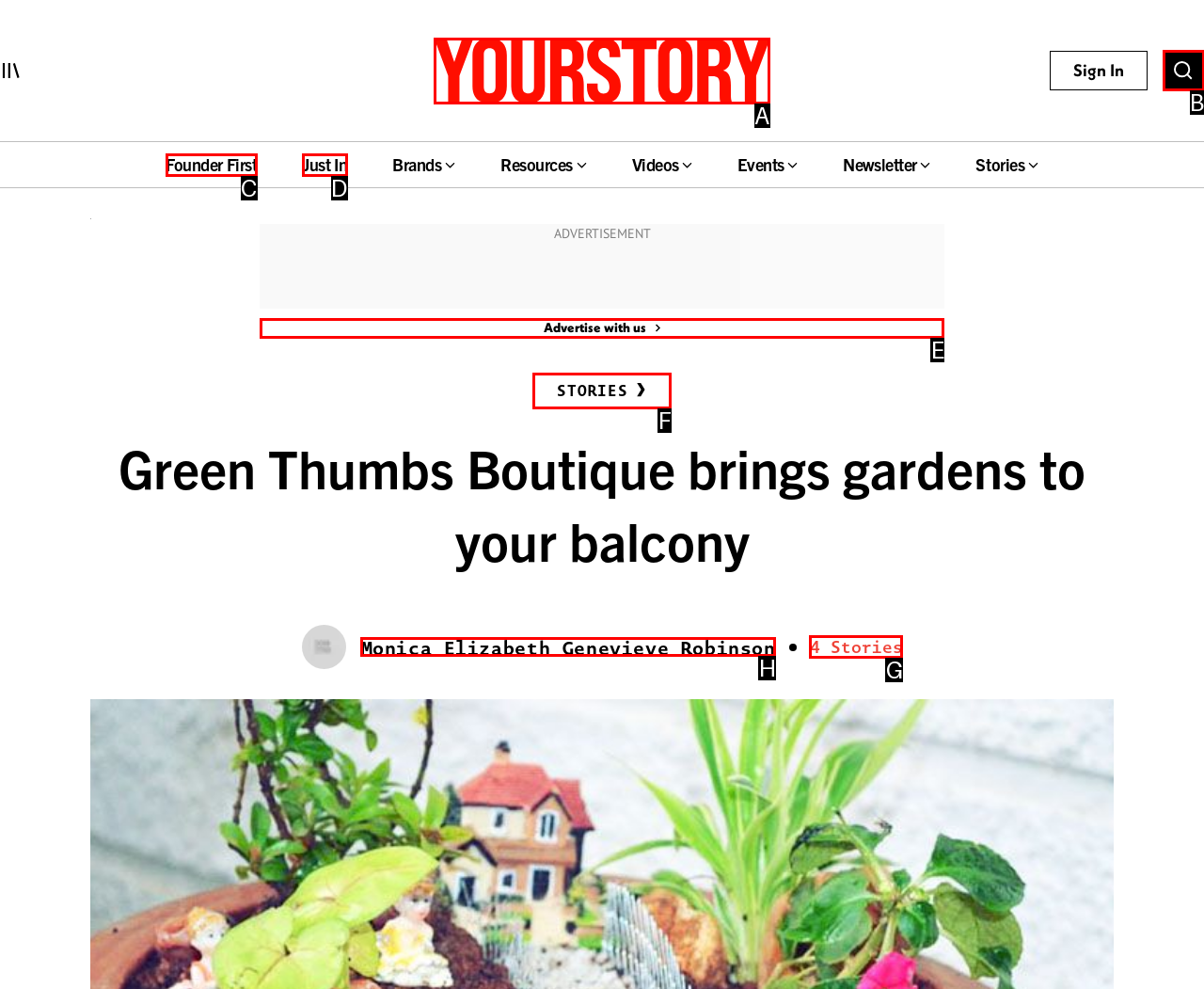To perform the task "Check out the 'Advertise with us' option", which UI element's letter should you select? Provide the letter directly.

E